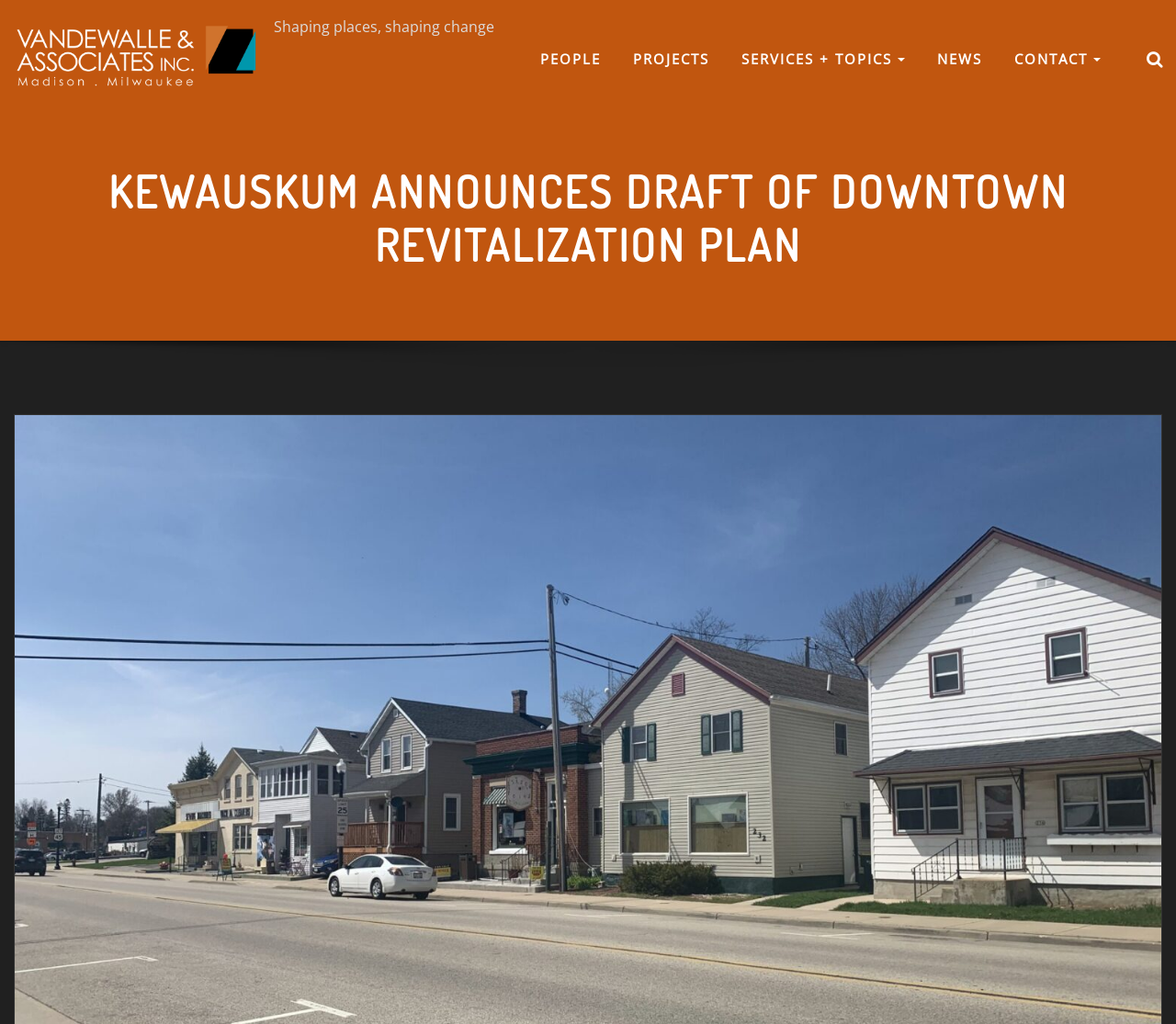What are the main sections of the website?
Based on the visual content, answer with a single word or a brief phrase.

PEOPLE, PROJECTS, SERVICES + TOPICS, NEWS, CONTACT